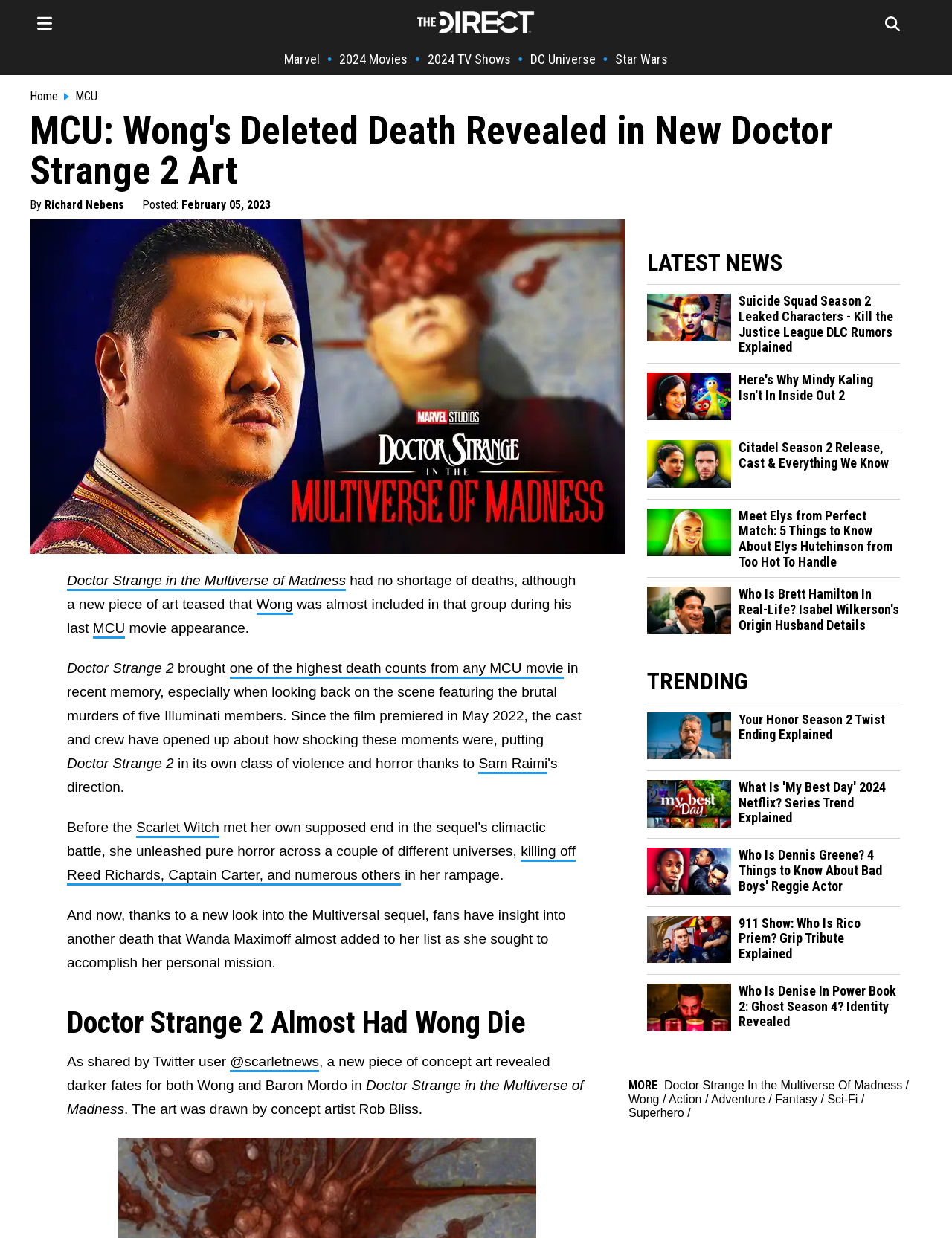Please find the bounding box coordinates of the element's region to be clicked to carry out this instruction: "Click on the link to MCU".

[0.061, 0.072, 0.102, 0.084]